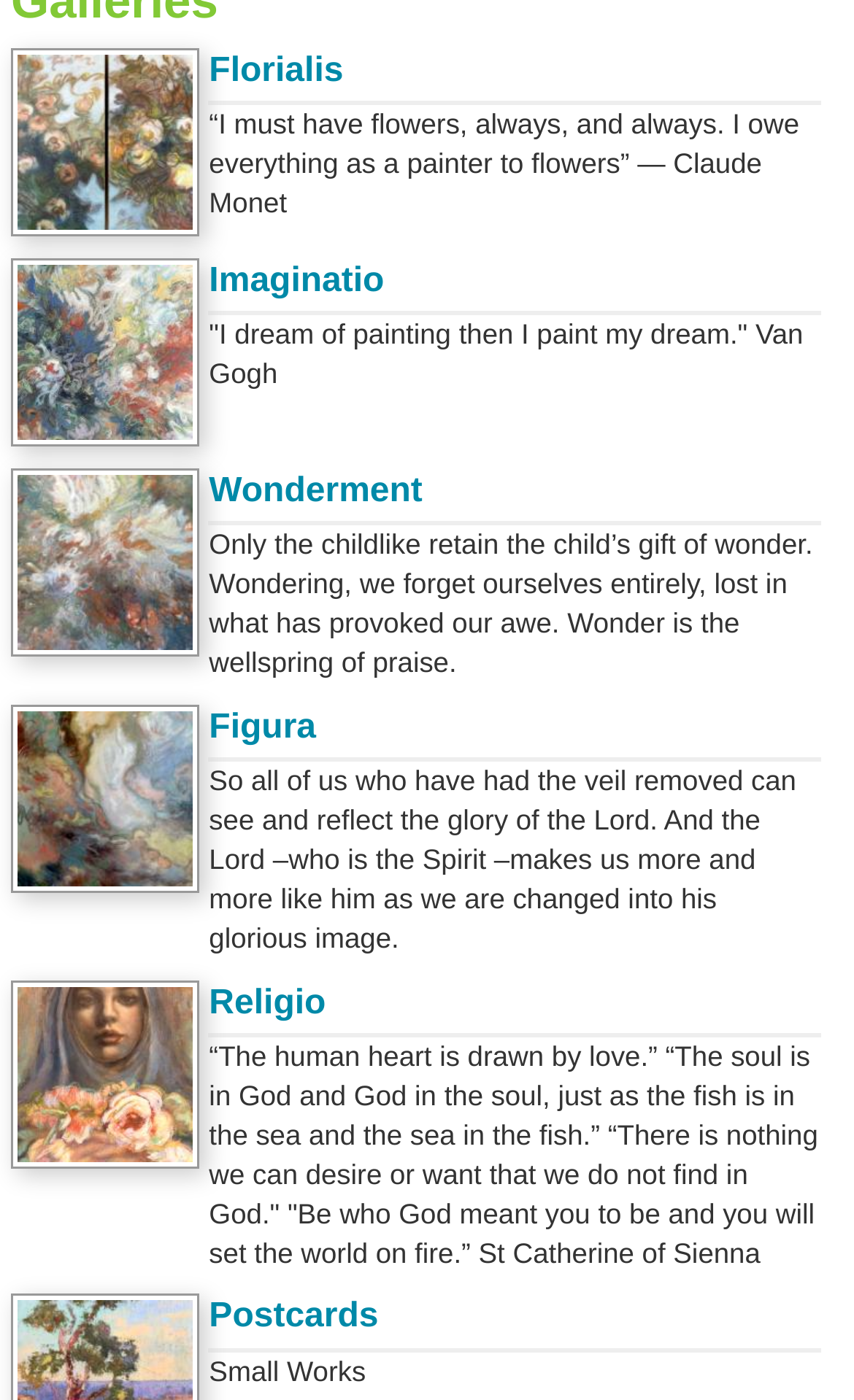Identify the bounding box coordinates for the region of the element that should be clicked to carry out the instruction: "Explore Wonderment". The bounding box coordinates should be four float numbers between 0 and 1, i.e., [left, top, right, bottom].

[0.013, 0.334, 0.233, 0.487]